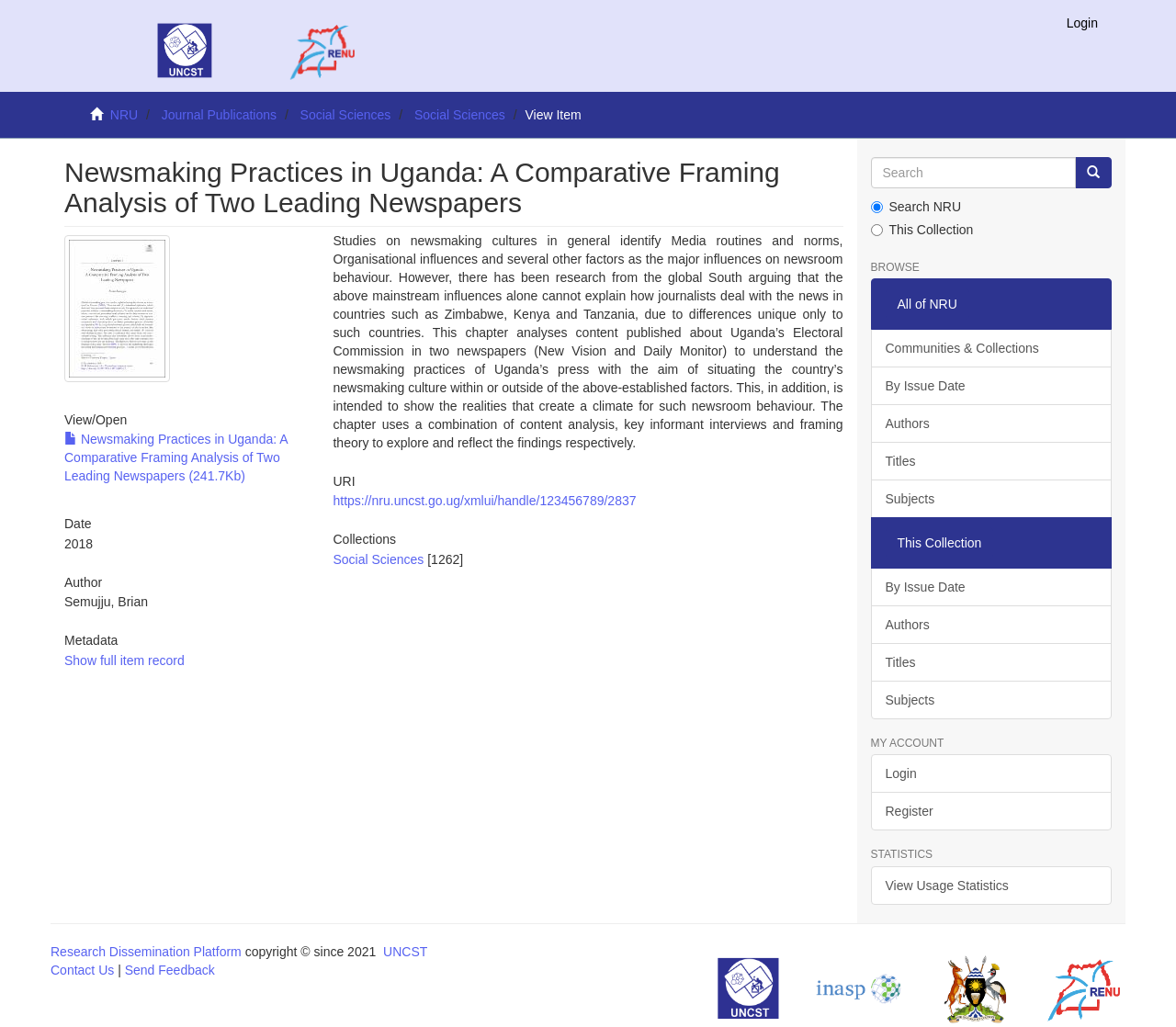Identify the bounding box coordinates of the region that should be clicked to execute the following instruction: "Click on the 'Login' link".

[0.895, 0.0, 0.945, 0.045]